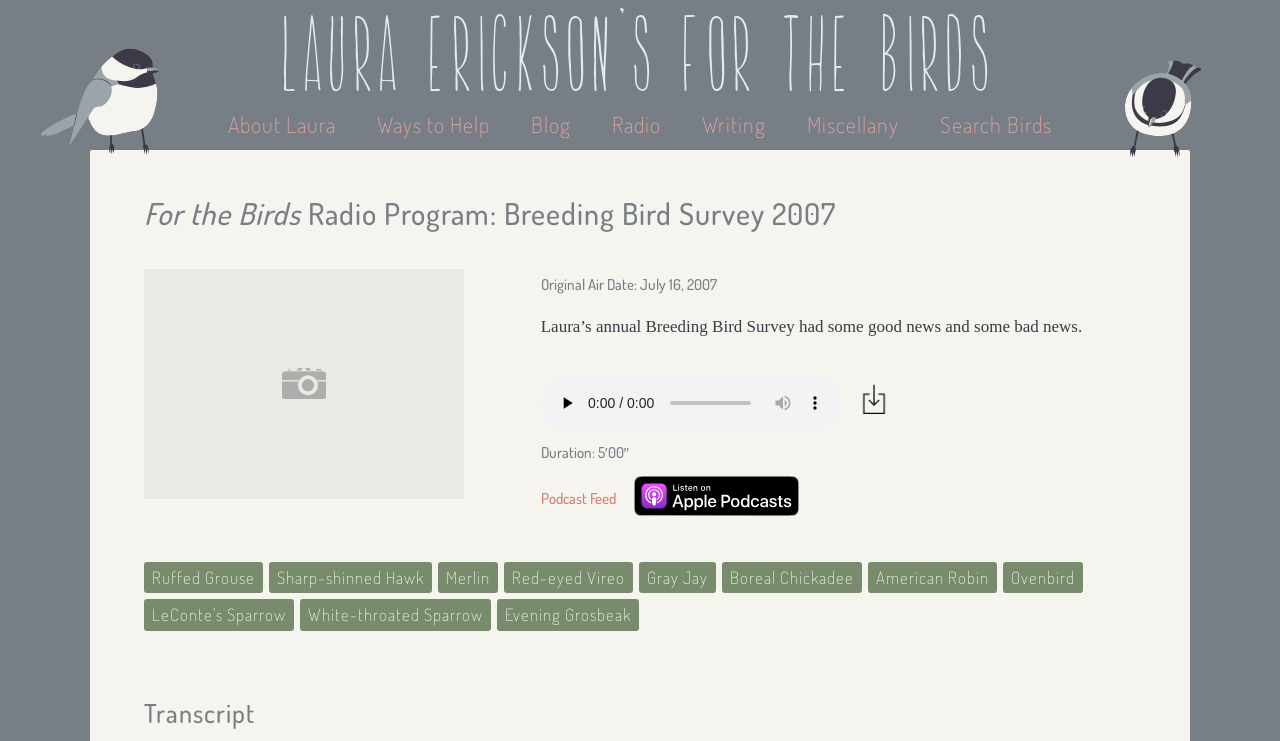Using the description "DISPOSABLE VAPE", predict the bounding box of the relevant HTML element.

None